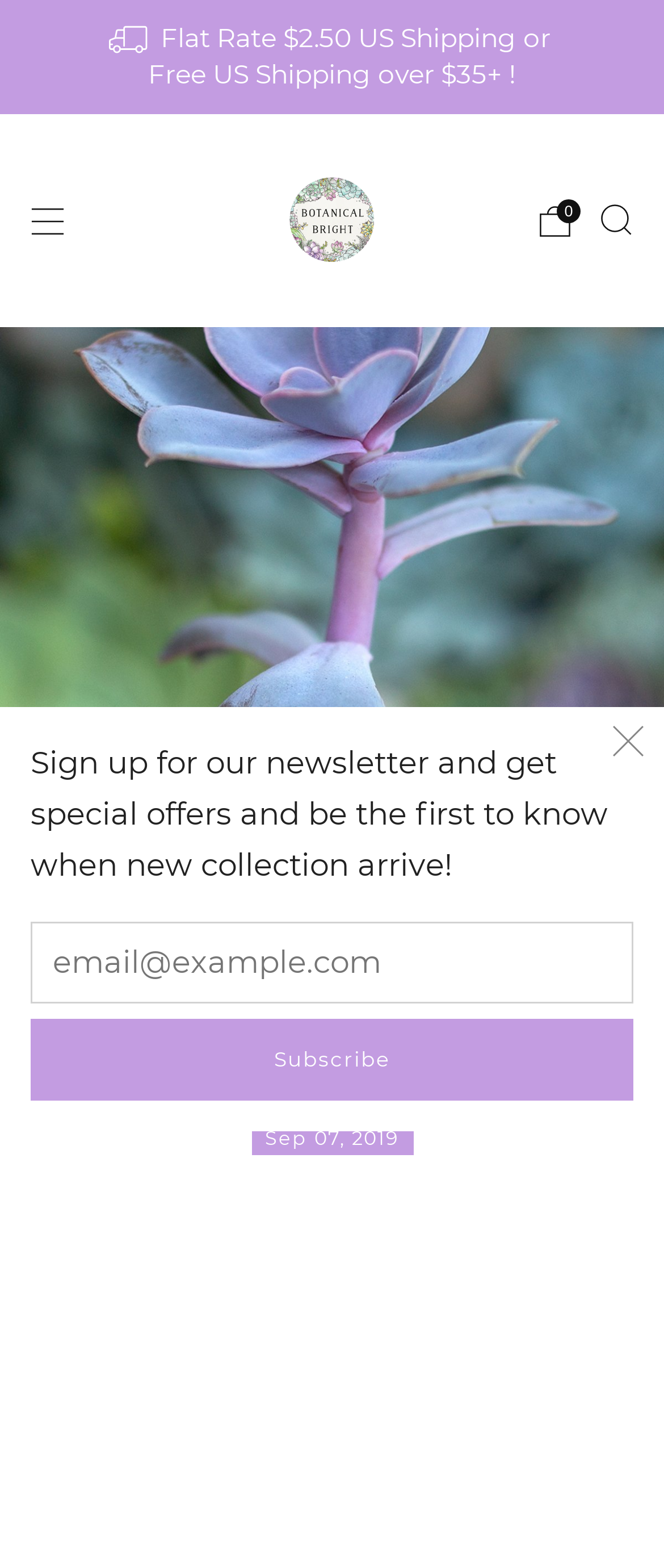What is the purpose of the textbox?
Answer the question with just one word or phrase using the image.

Email subscription